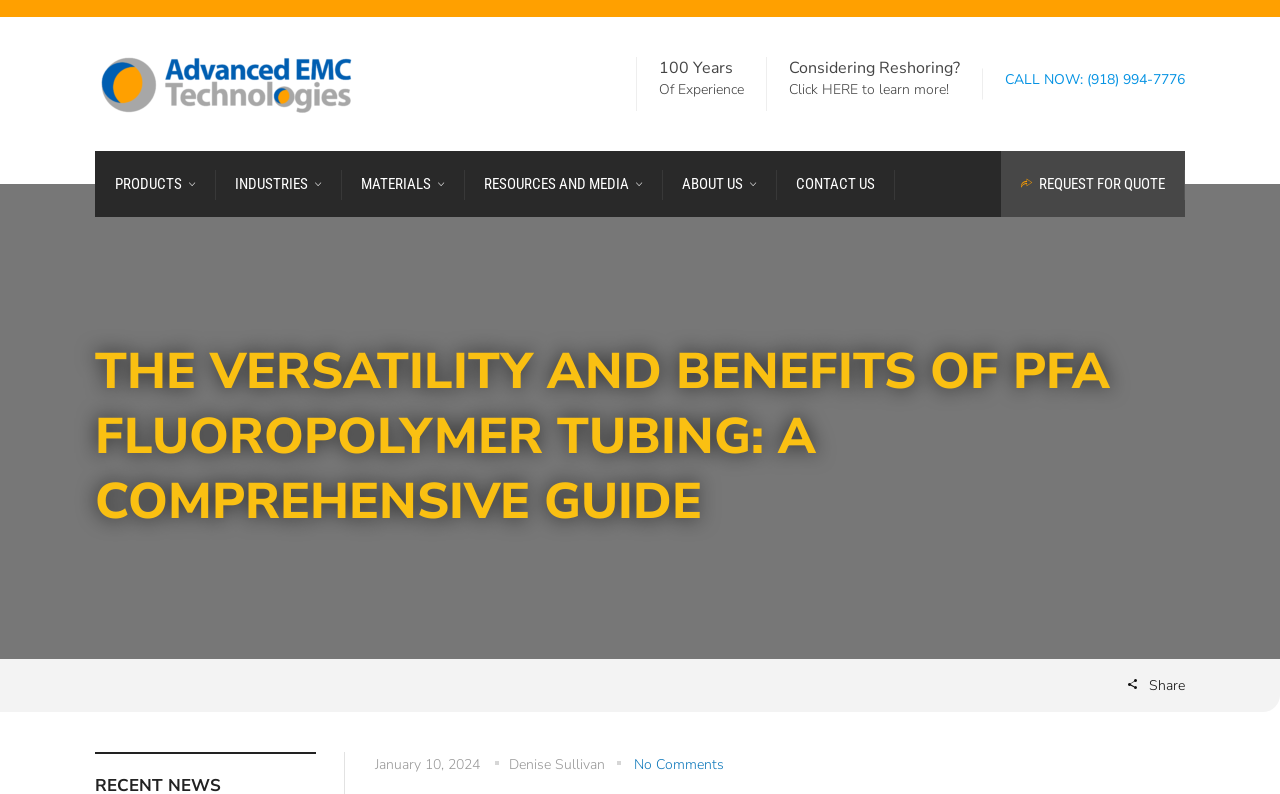What is the date of the article?
Examine the image closely and answer the question with as much detail as possible.

I looked at the bottom of the article and found the date, which is 'January 10, 2024'.